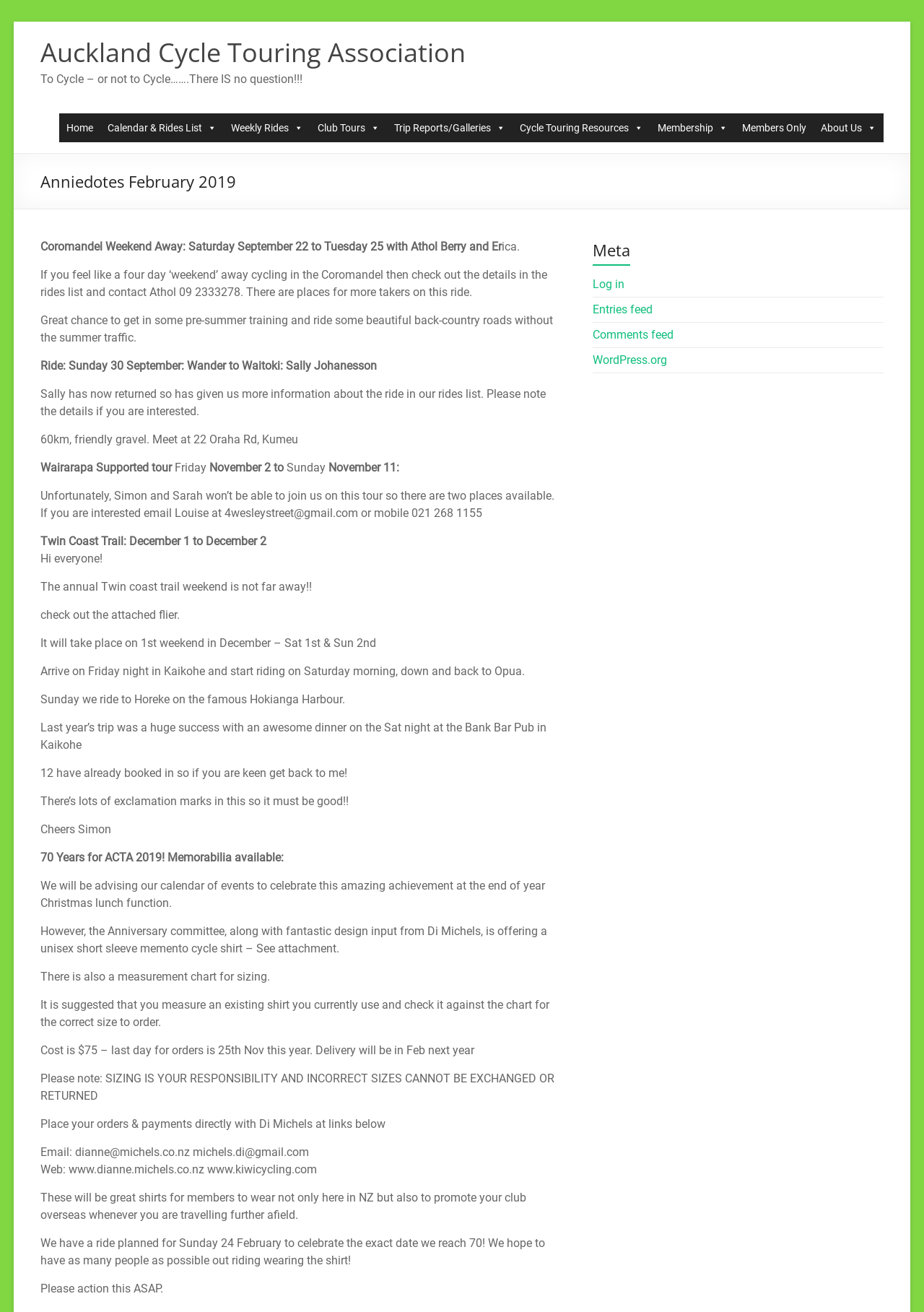Please identify the bounding box coordinates of the element that needs to be clicked to perform the following instruction: "Check 'About Us'".

[0.88, 0.086, 0.956, 0.108]